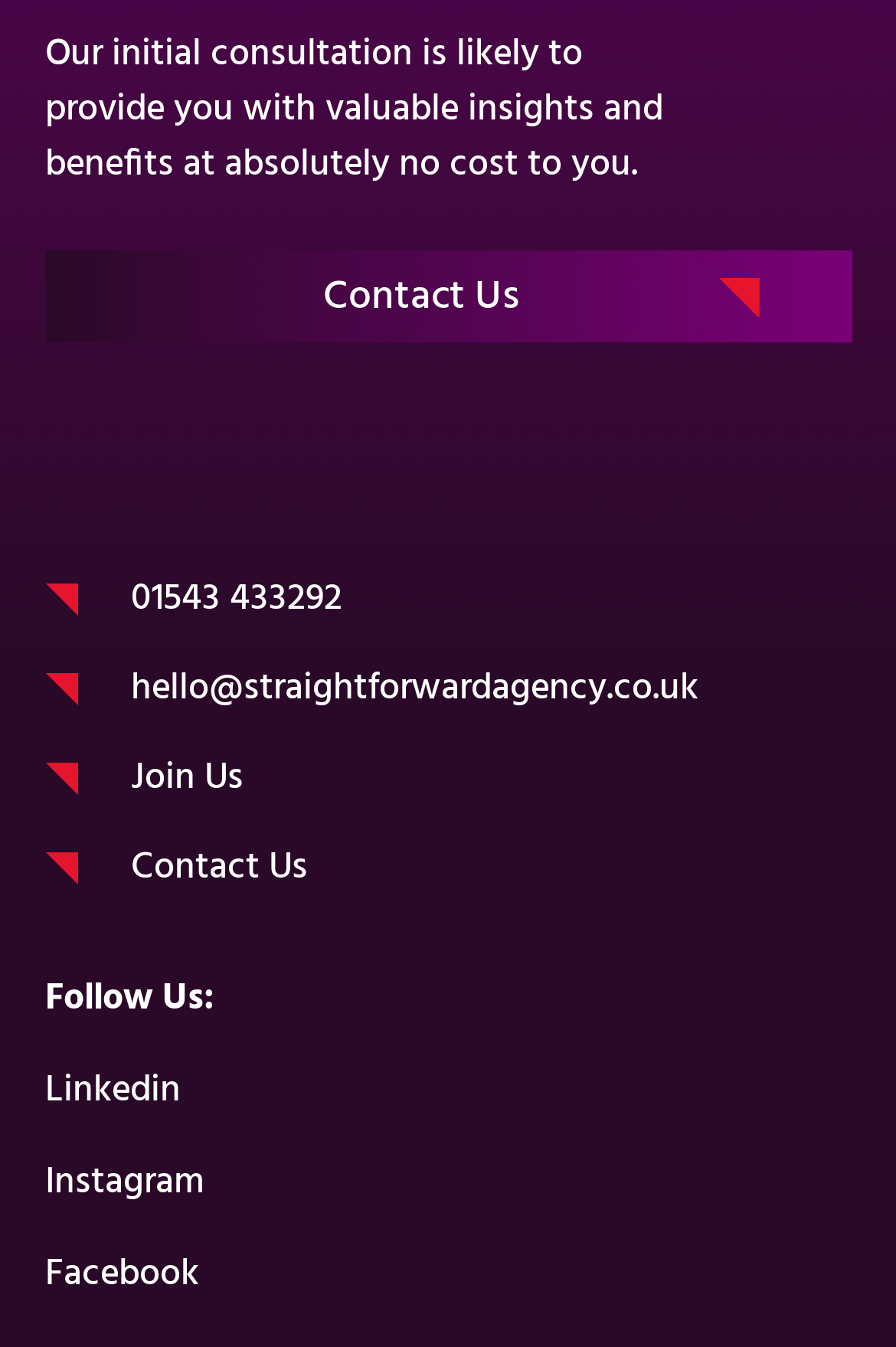Could you find the bounding box coordinates of the clickable area to complete this instruction: "Follow the agency on Linkedin"?

[0.05, 0.79, 0.95, 0.831]